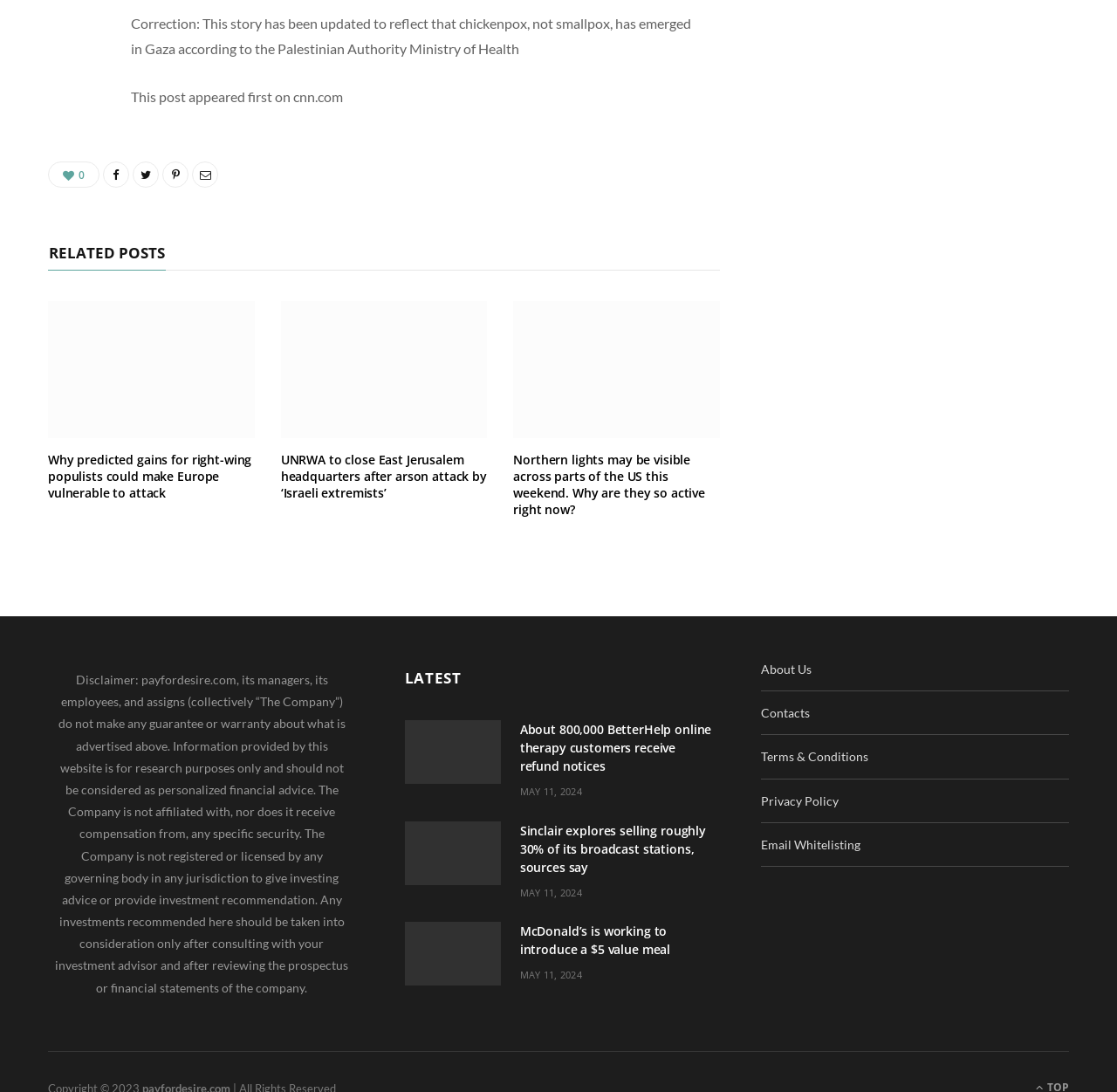What is the disclaimer about at the bottom of the page?
Respond to the question with a single word or phrase according to the image.

Investment advice